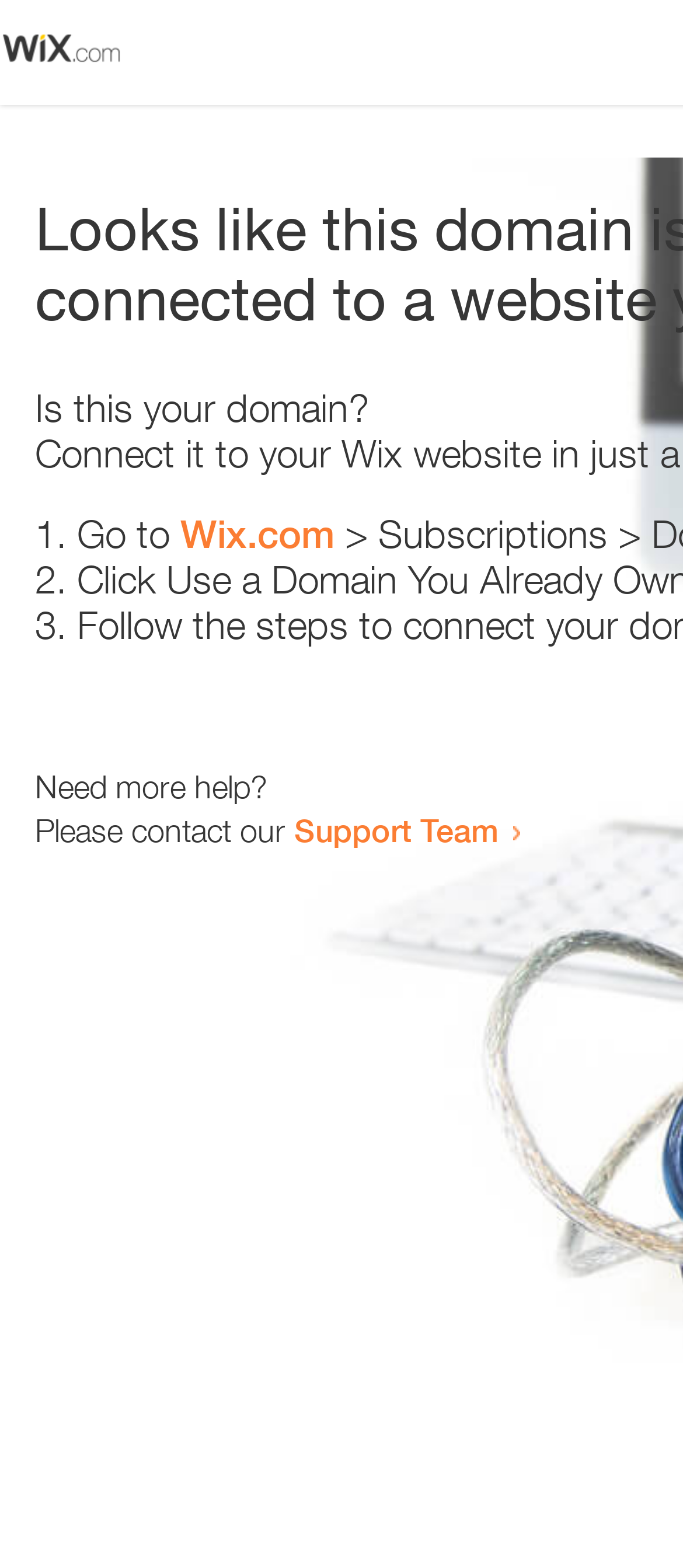How many list items are there? Based on the image, give a response in one word or a short phrase.

3